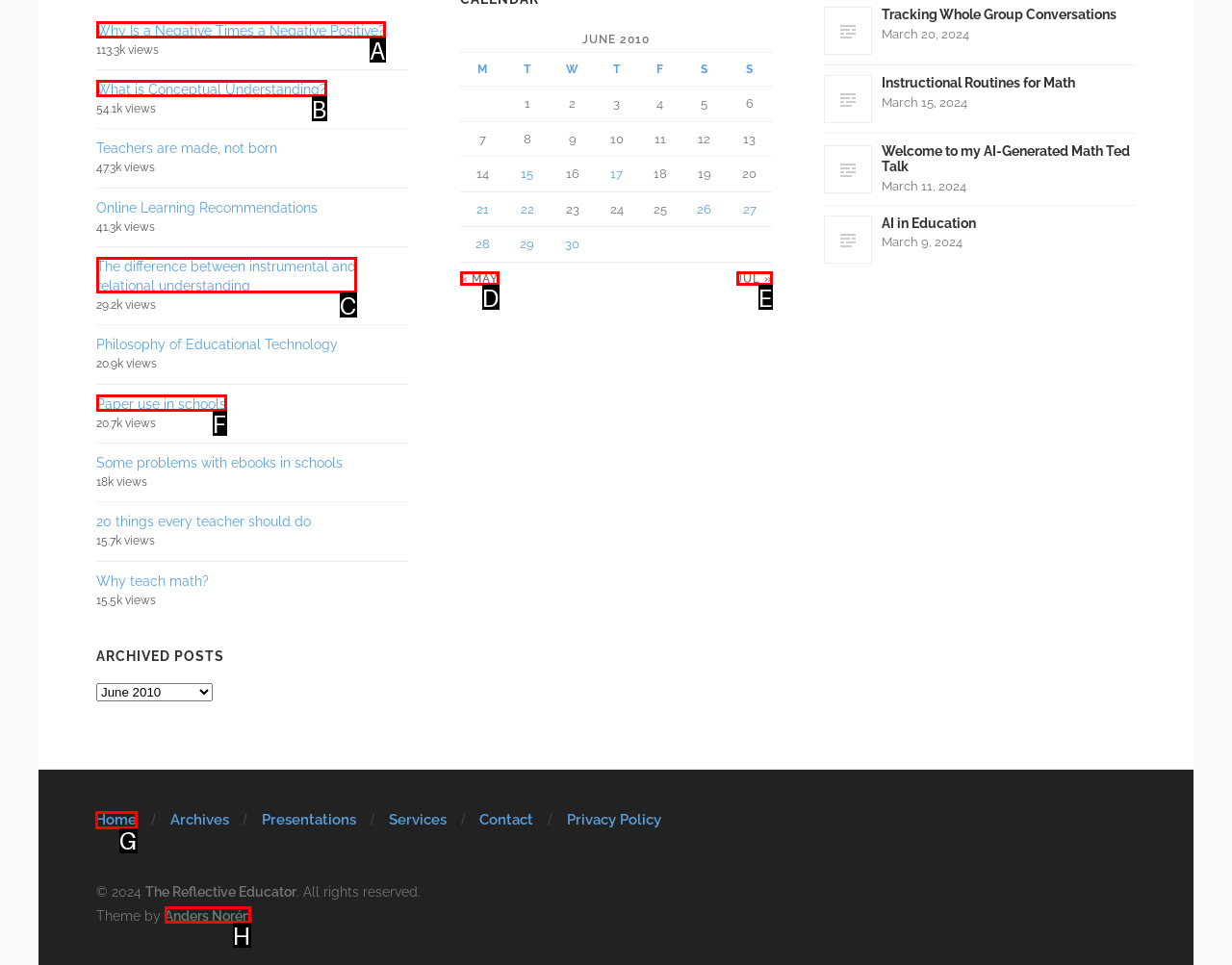Identify the HTML element that corresponds to the description: Paper use in schools Provide the letter of the matching option directly from the choices.

F